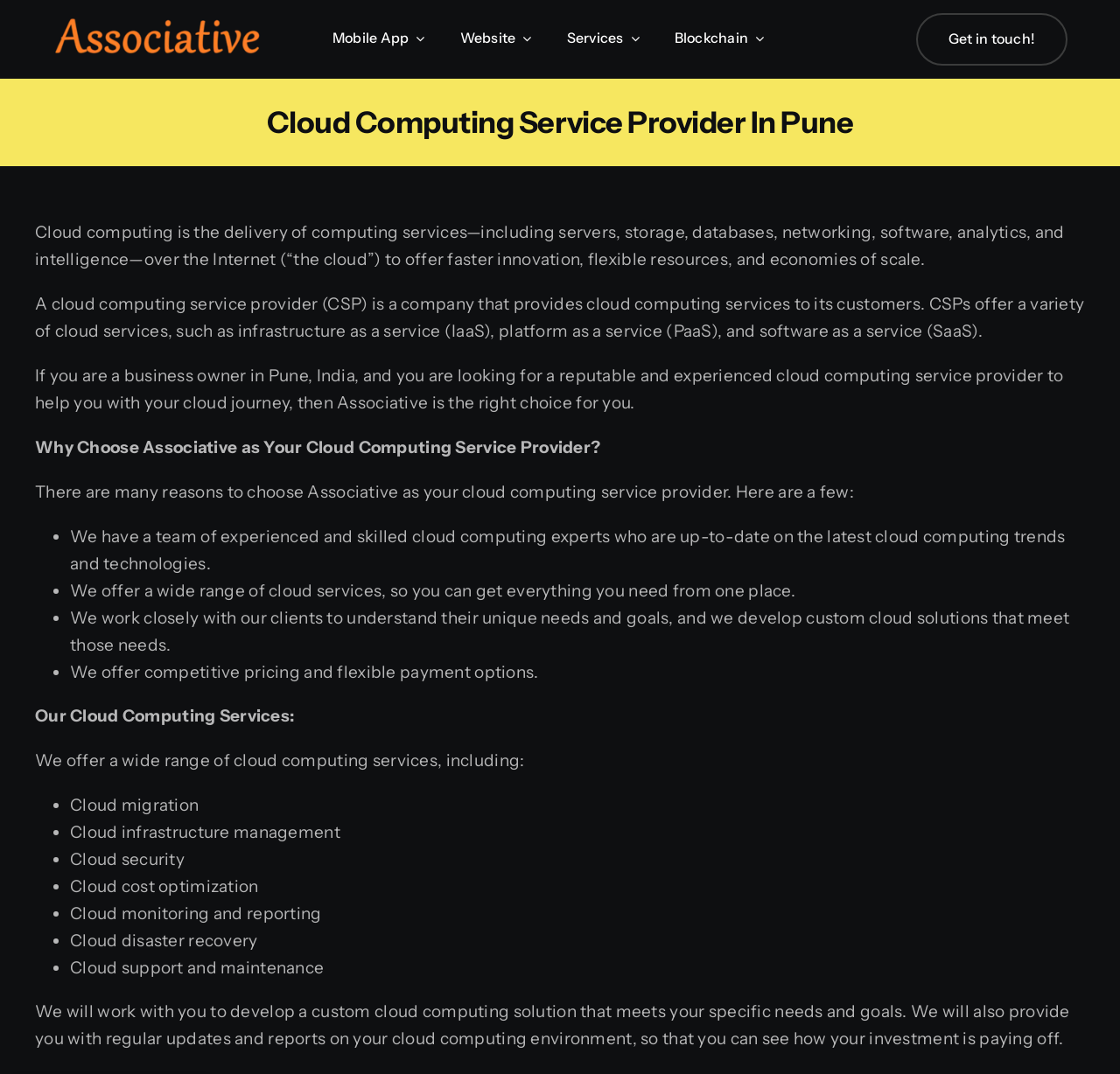Please provide a brief answer to the question using only one word or phrase: 
What services does Associative offer?

Cloud migration, infrastructure management, etc.